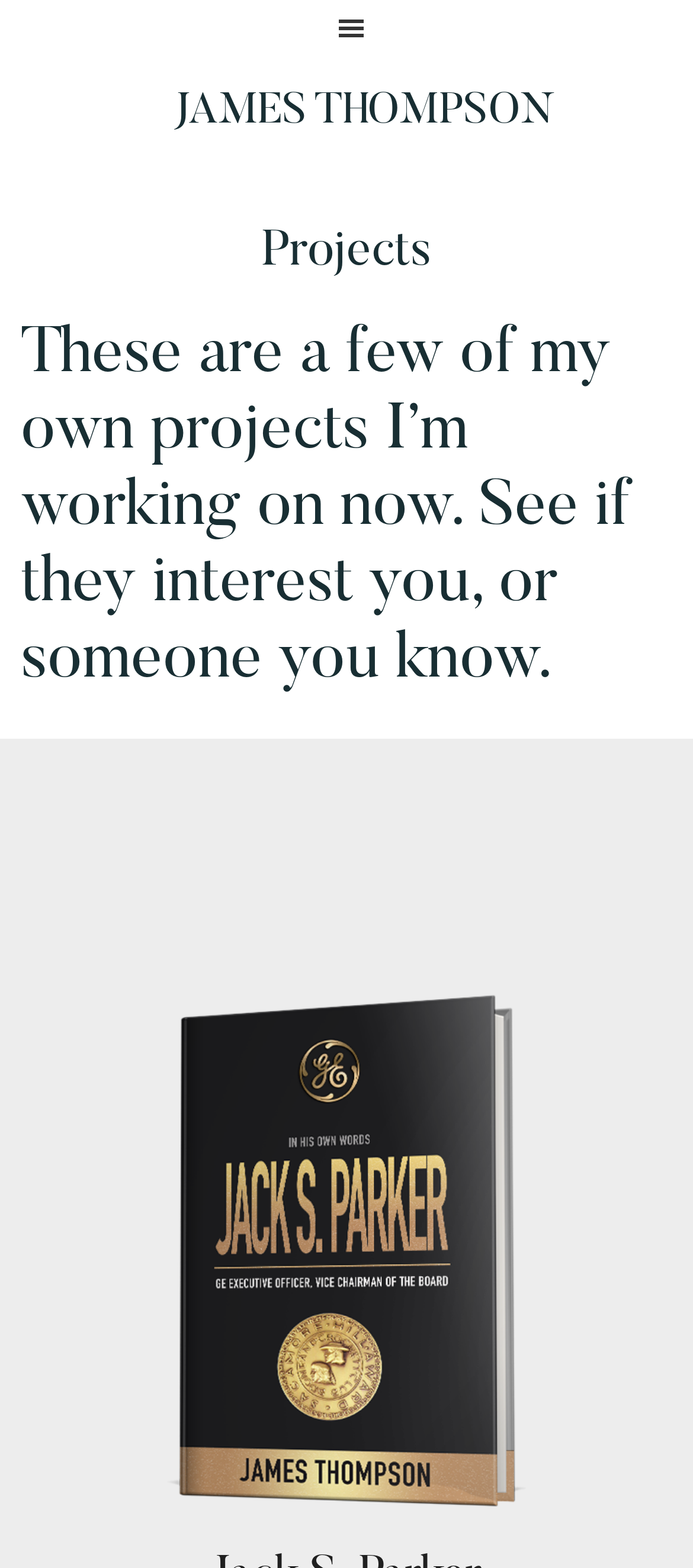What is the topic of the project described on the webpage?
Based on the screenshot, answer the question with a single word or phrase.

Unknown